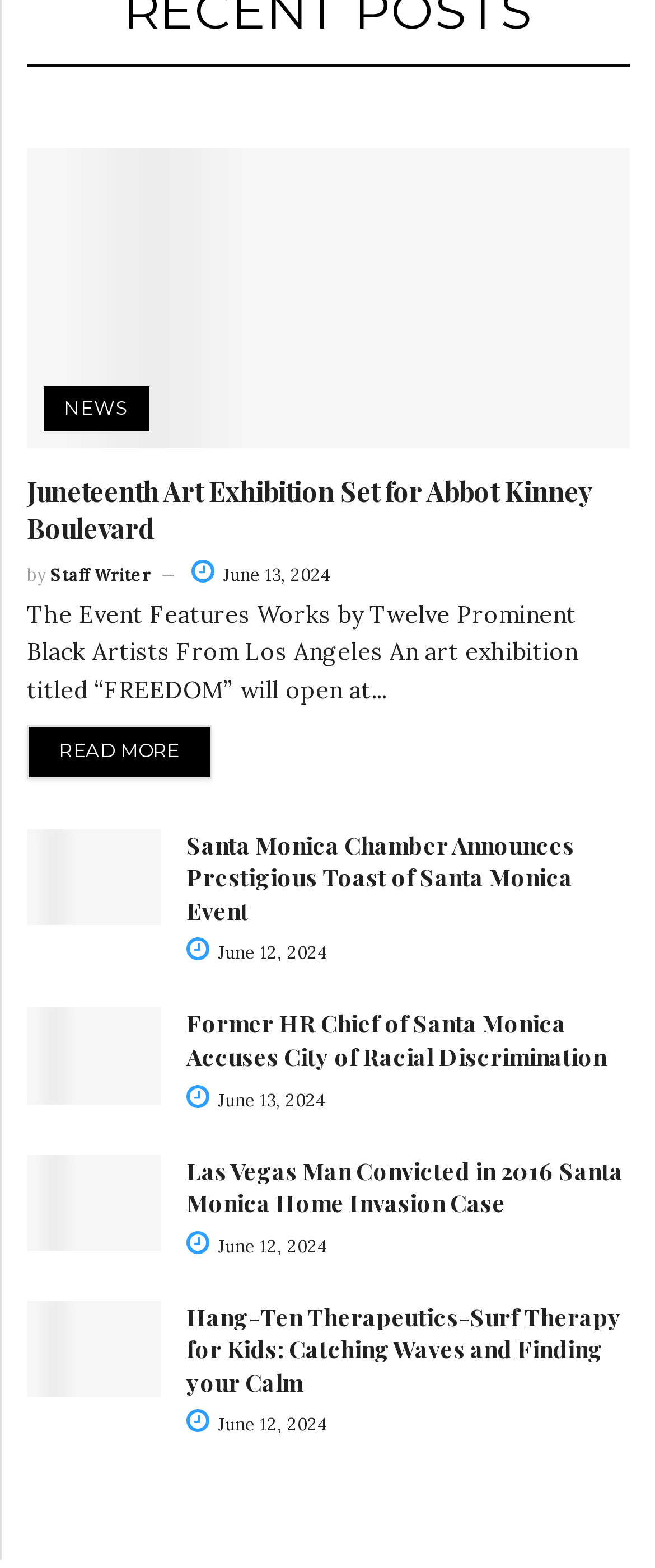What is the date of the 'Santa Monica Chamber Announces Prestigious Toast of Santa Monica Event' article?
Provide a fully detailed and comprehensive answer to the question.

The date of the article can be found by looking at the link element with the text ' June 12, 2024' which is a child element of the article element with the heading 'Santa Monica Chamber Announces Prestigious Toast of Santa Monica Event'.